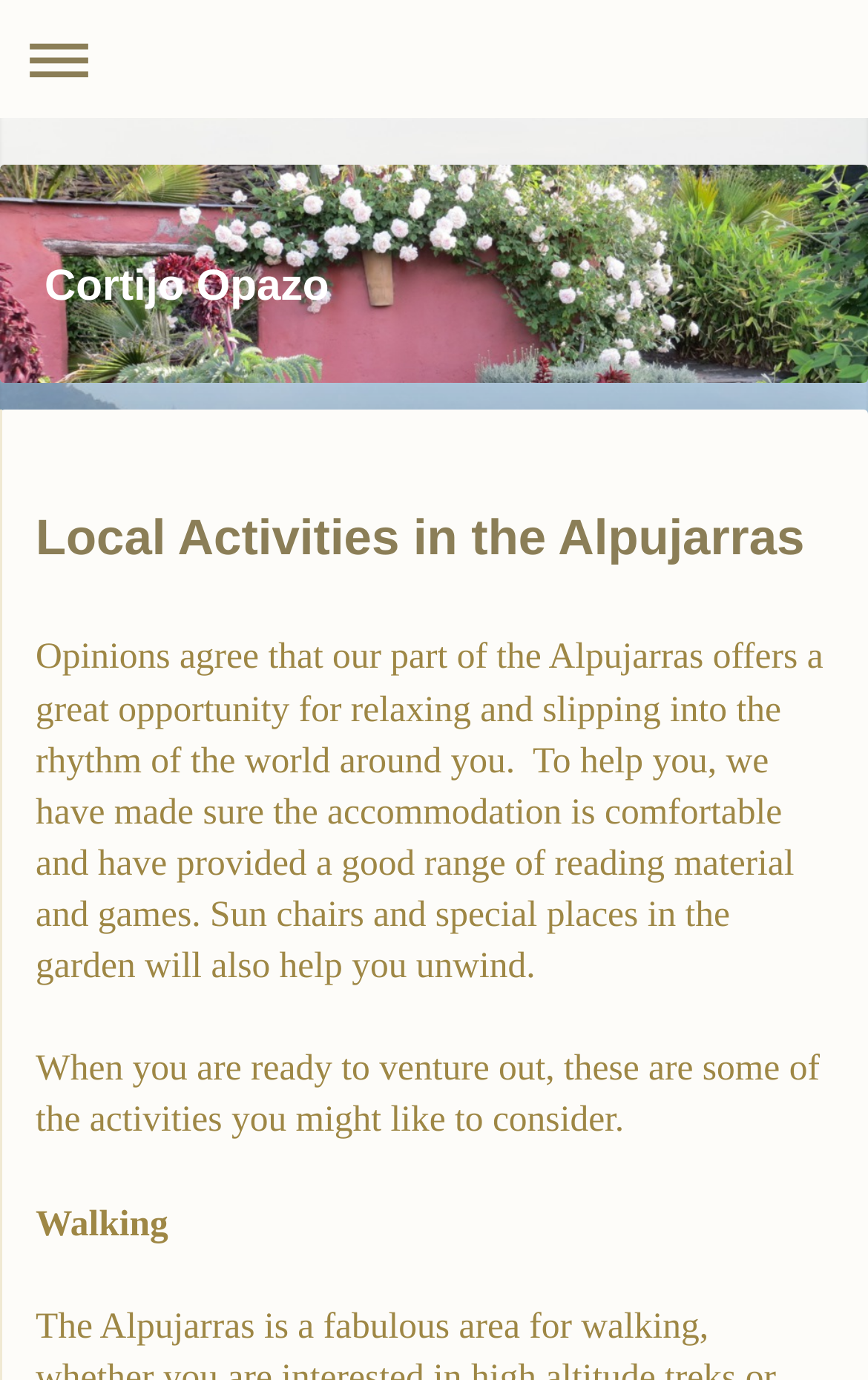Using a single word or phrase, answer the following question: 
What is the atmosphere described in the Alpujarras?

Relaxing